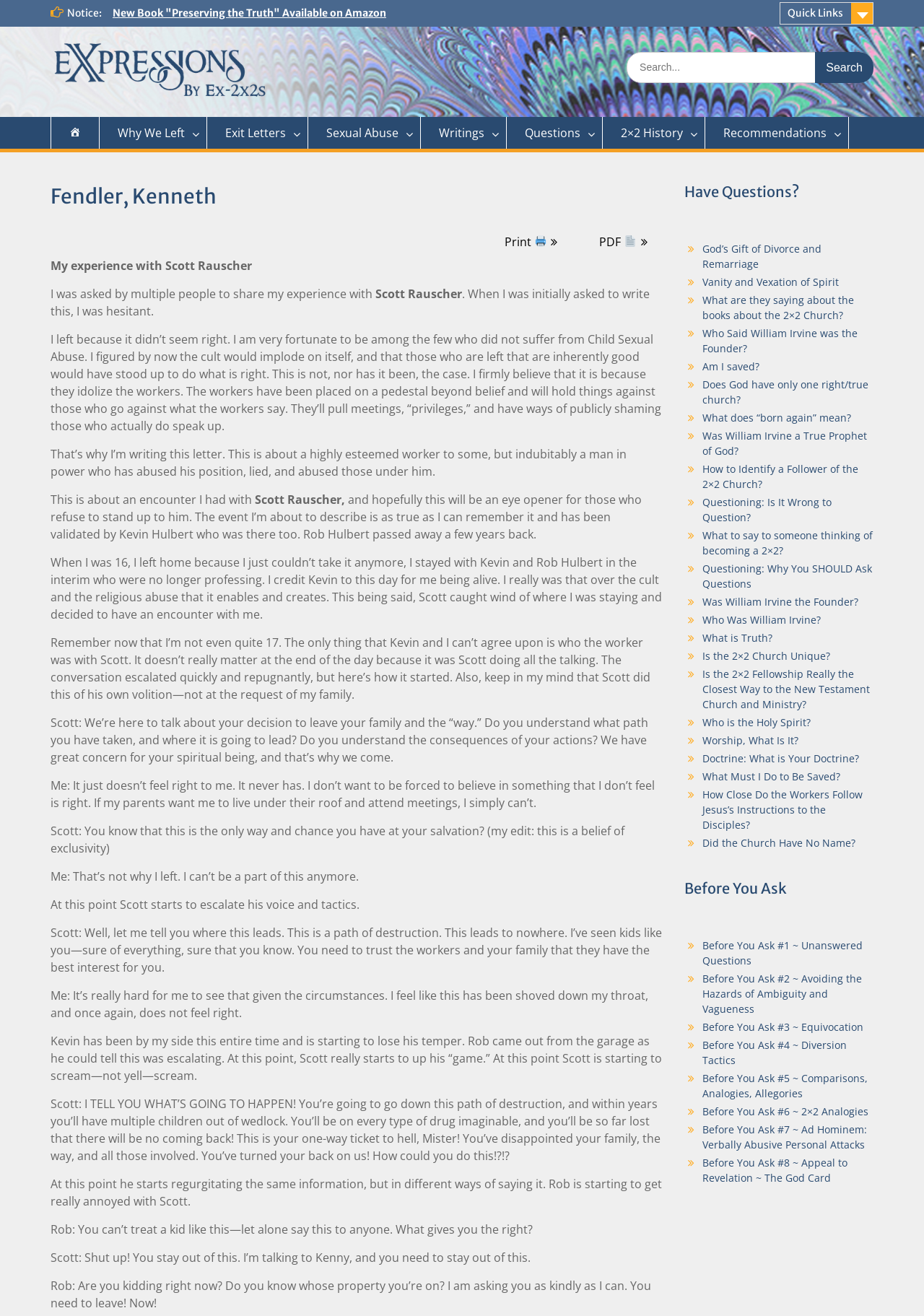Specify the bounding box coordinates of the area to click in order to follow the given instruction: "Click on 'Have Questions?'."

[0.74, 0.138, 0.945, 0.154]